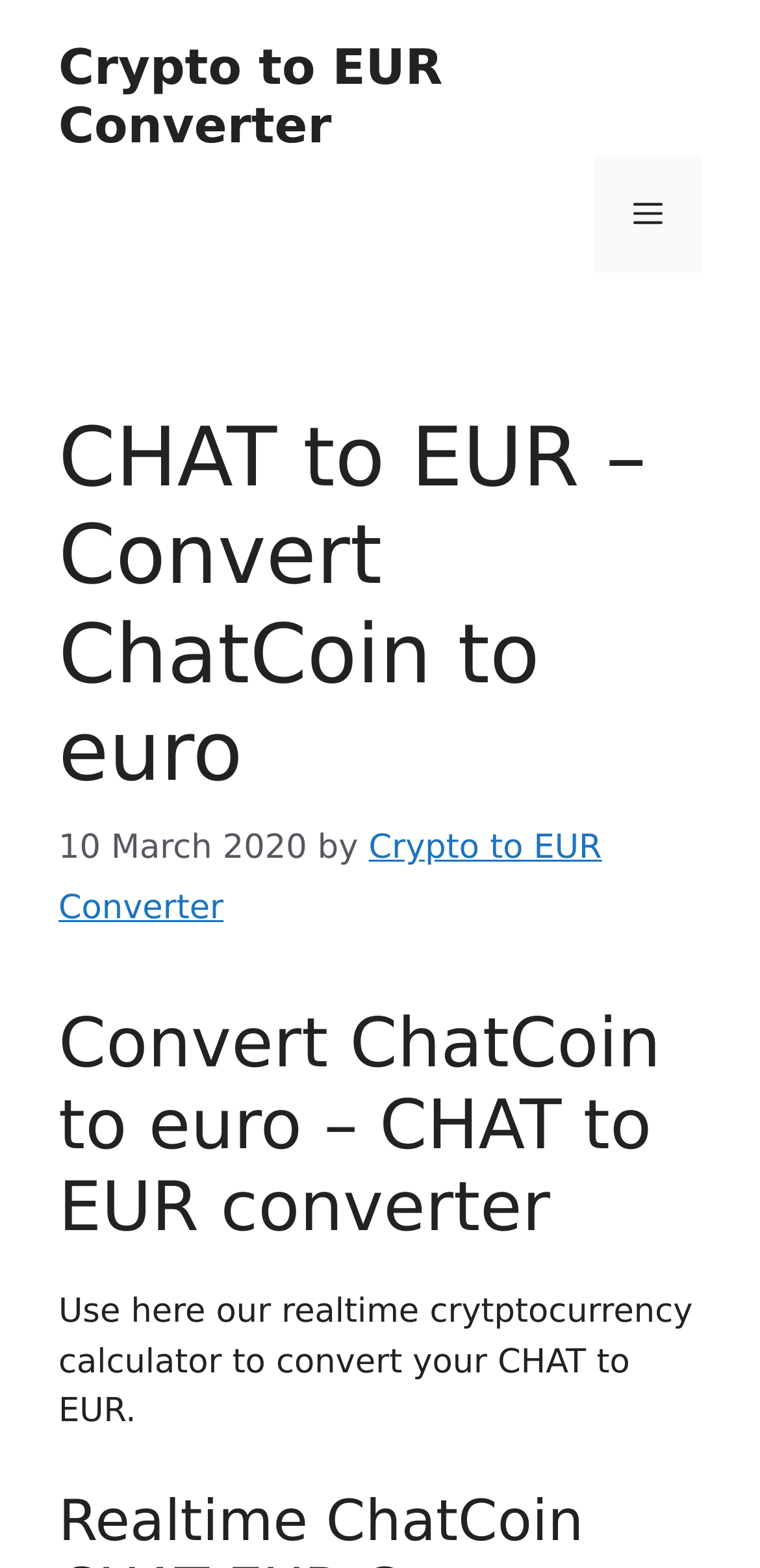Please determine the bounding box coordinates, formatted as (top-left x, top-left y, bottom-right x, bottom-right y), with all values as floating point numbers between 0 and 1. Identify the bounding box of the region described as: Menu

[0.782, 0.099, 0.923, 0.174]